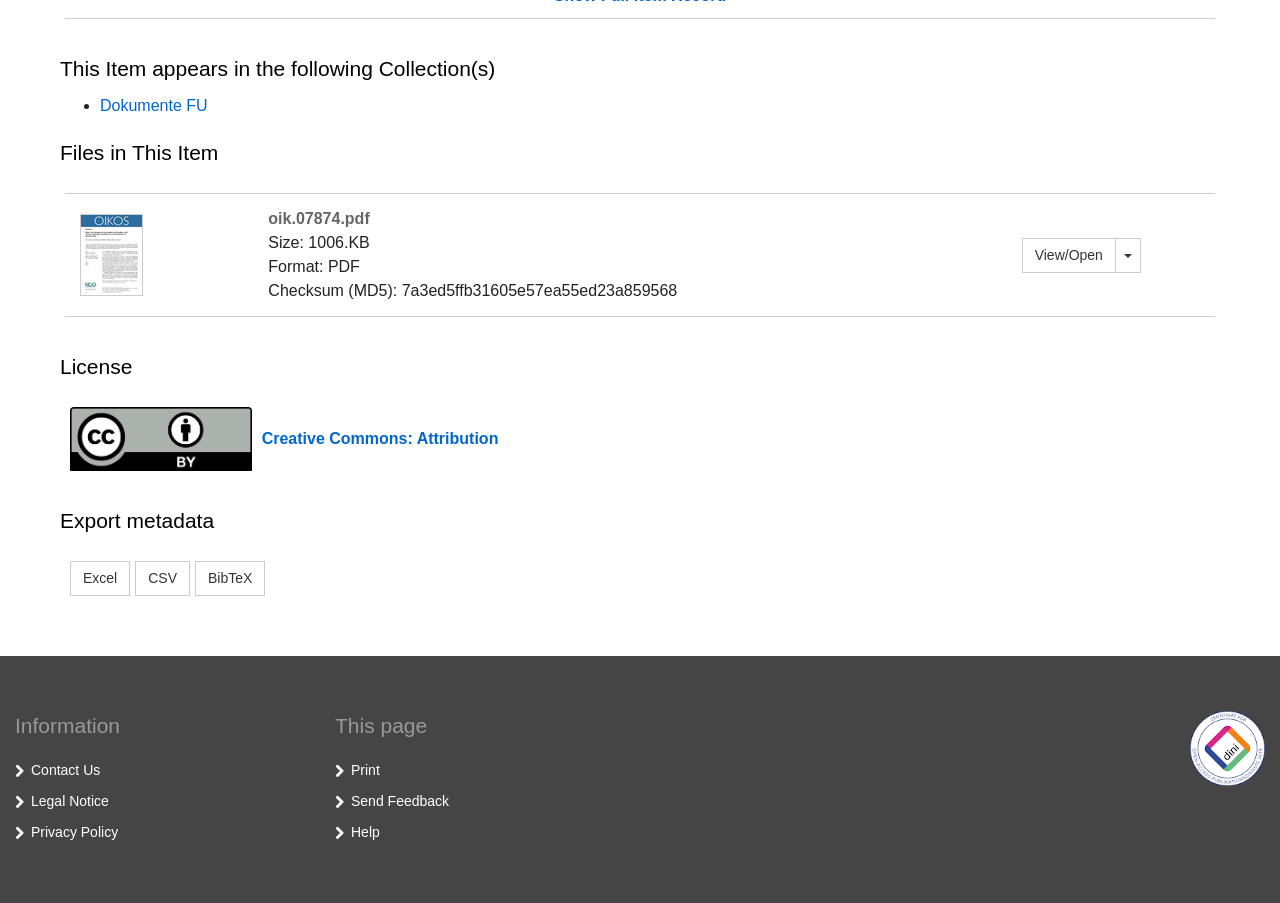Given the description Send Feedback, predict the bounding box coordinates of the UI element. Ensure the coordinates are in the format (top-left x, top-left y, bottom-right x, bottom-right y) and all values are between 0 and 1.

[0.274, 0.878, 0.351, 0.895]